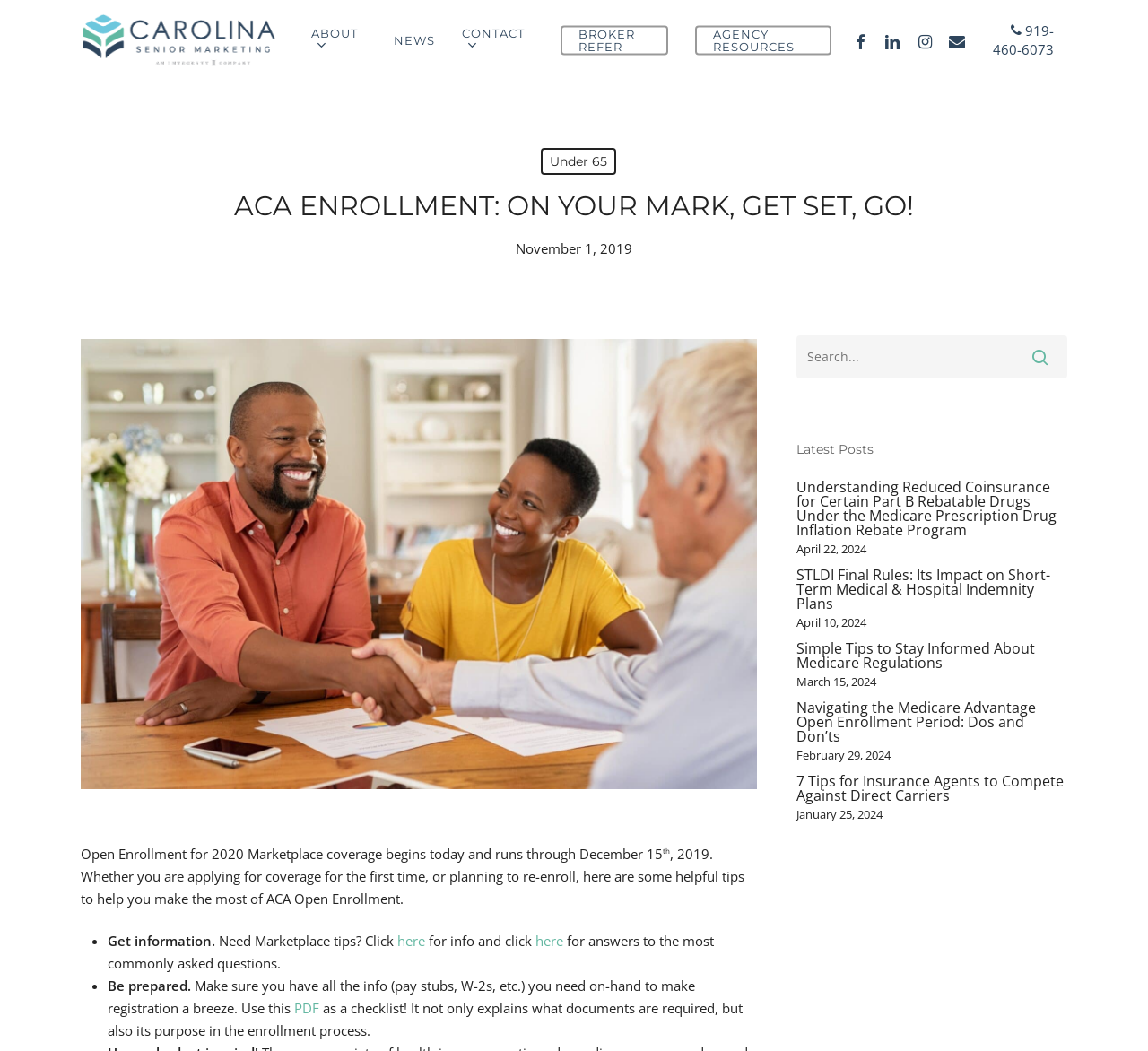Identify the bounding box coordinates of the area that should be clicked in order to complete the given instruction: "Click on the 'here' link for Marketplace tips". The bounding box coordinates should be four float numbers between 0 and 1, i.e., [left, top, right, bottom].

[0.346, 0.887, 0.37, 0.904]